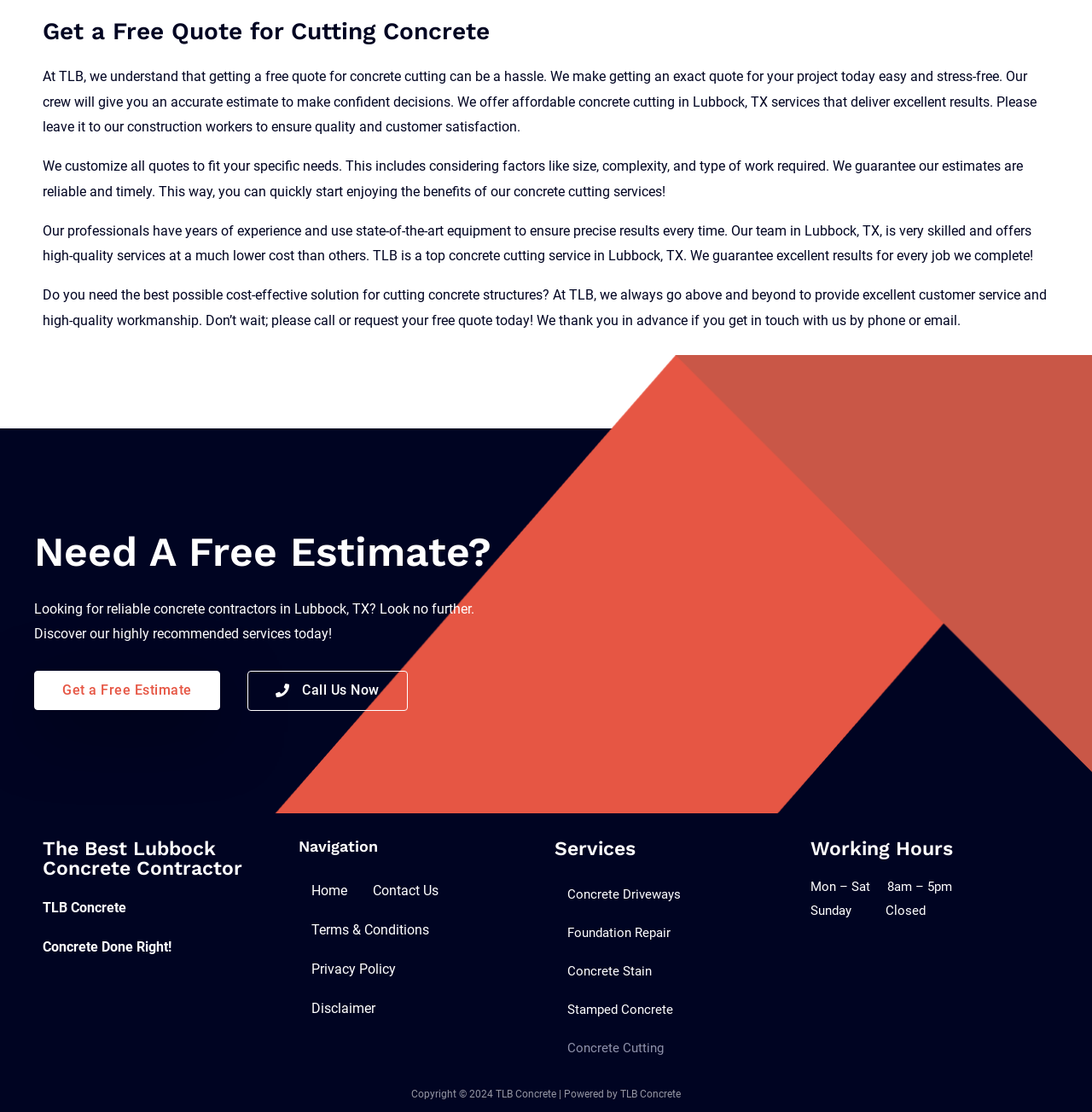What is the type of service offered by the company?
Please provide a single word or phrase as your answer based on the image.

Concrete cutting